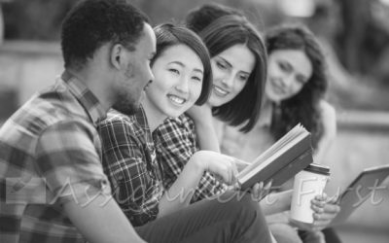Please reply to the following question with a single word or a short phrase:
What type of environment is suggested in the image?

Supportive learning